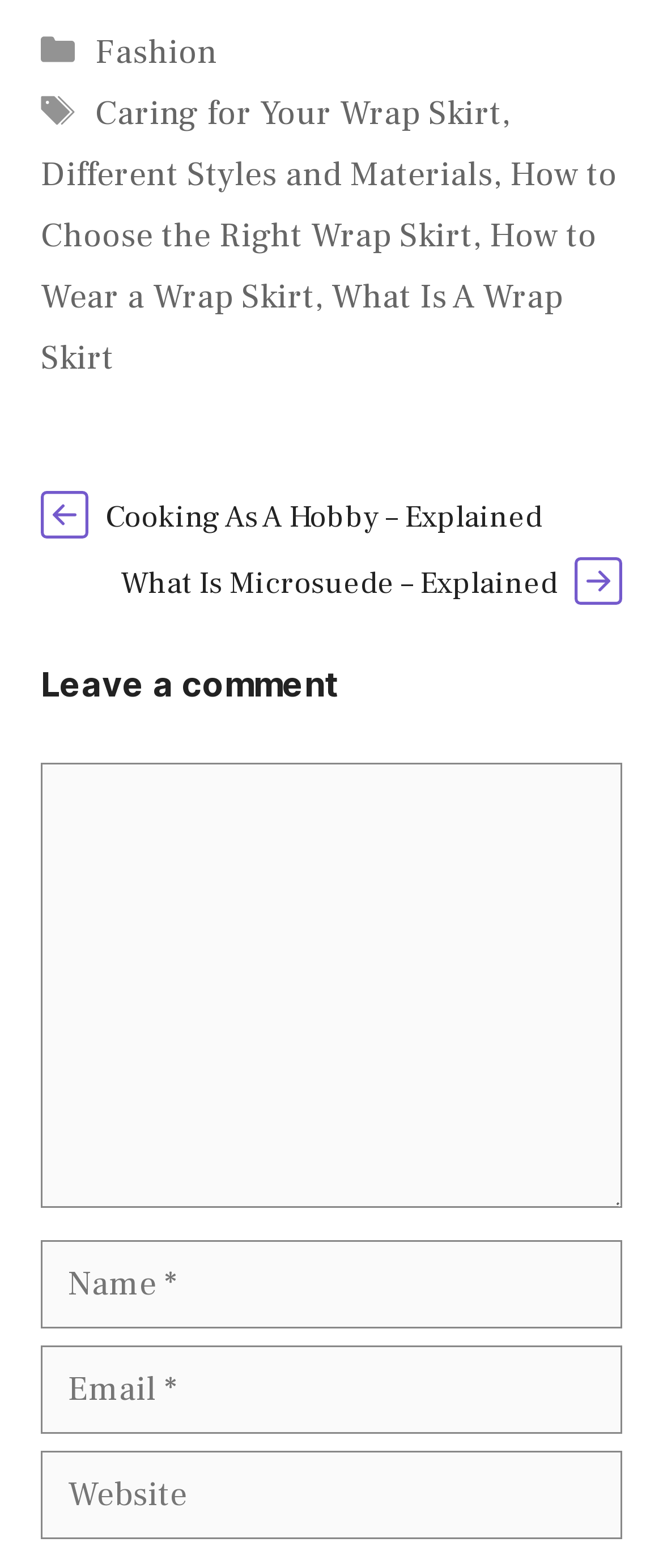What is the last link listed?
Can you provide a detailed and comprehensive answer to the question?

The last link listed is 'What Is A Wrap Skirt' which is located at coordinates [0.062, 0.175, 0.849, 0.243].